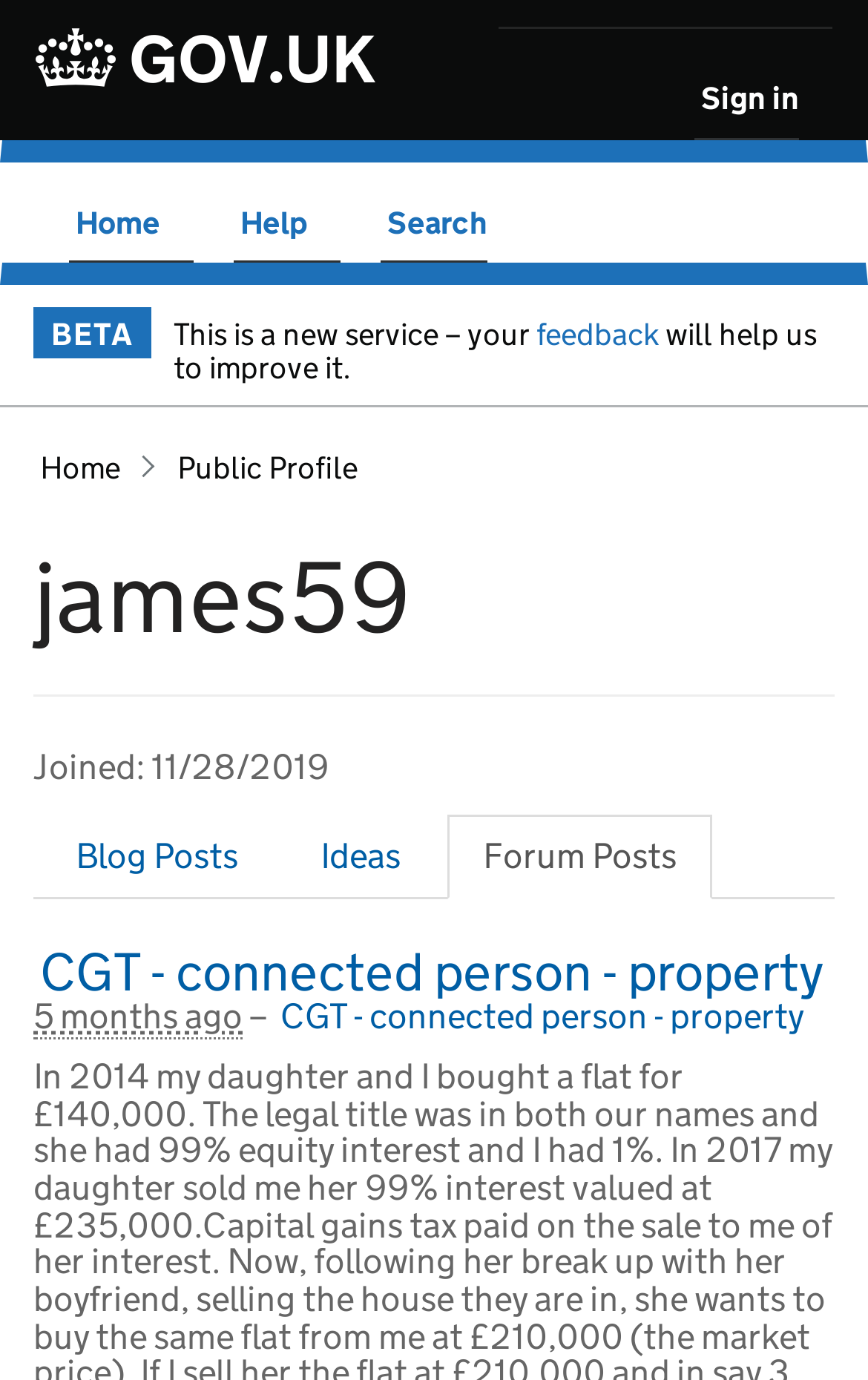Identify the bounding box coordinates of the area that should be clicked in order to complete the given instruction: "search". The bounding box coordinates should be four float numbers between 0 and 1, i.e., [left, top, right, bottom].

[0.446, 0.13, 0.562, 0.191]